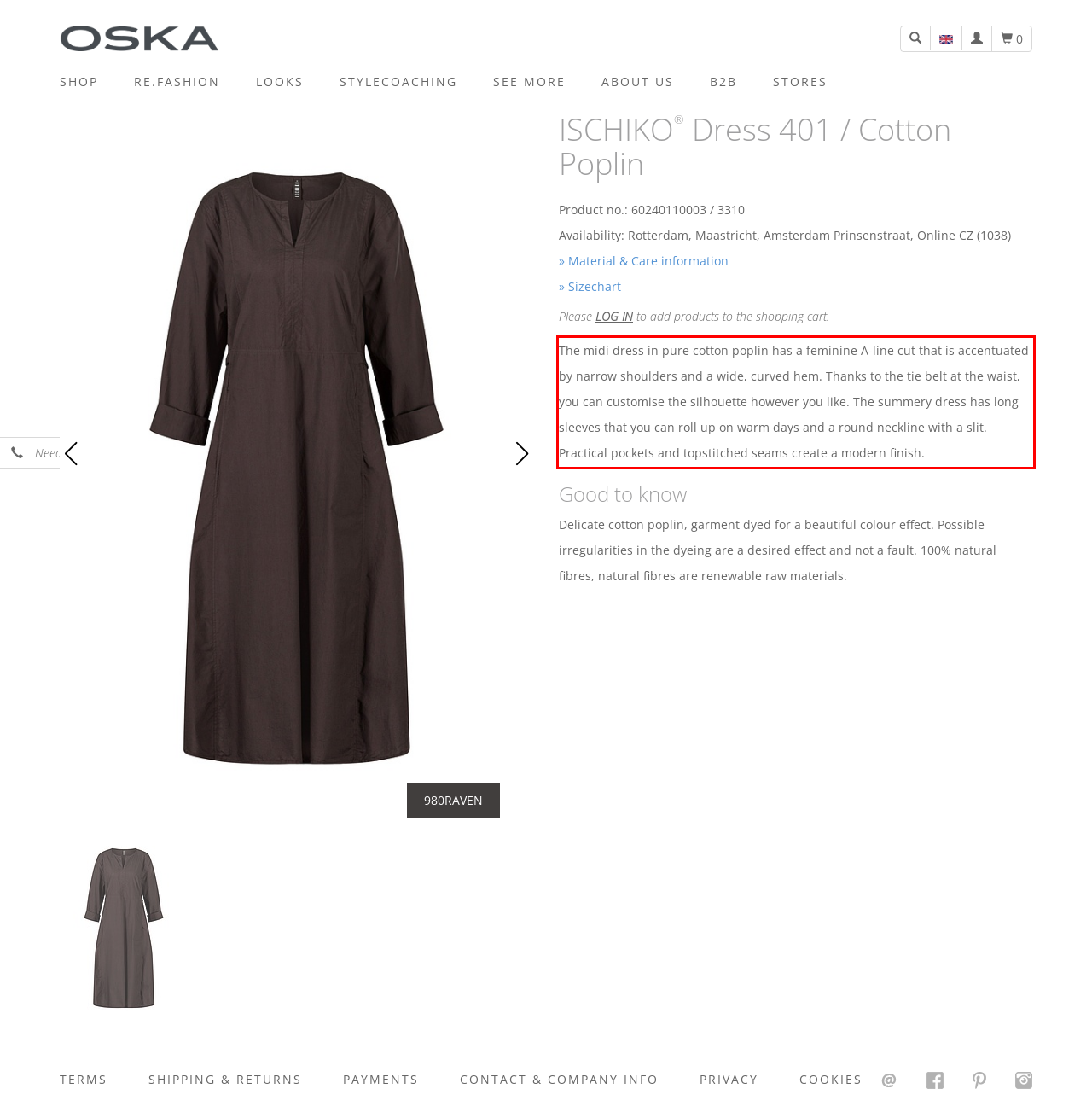You are provided with a webpage screenshot that includes a red rectangle bounding box. Extract the text content from within the bounding box using OCR.

The midi dress in pure cotton poplin has a feminine A-line cut that is accentuated by narrow shoulders and a wide, curved hem. Thanks to the tie belt at the waist, you can customise the silhouette however you like. The summery dress has long sleeves that you can roll up on warm days and a round neckline with a slit. Practical pockets and topstitched seams create a modern finish.